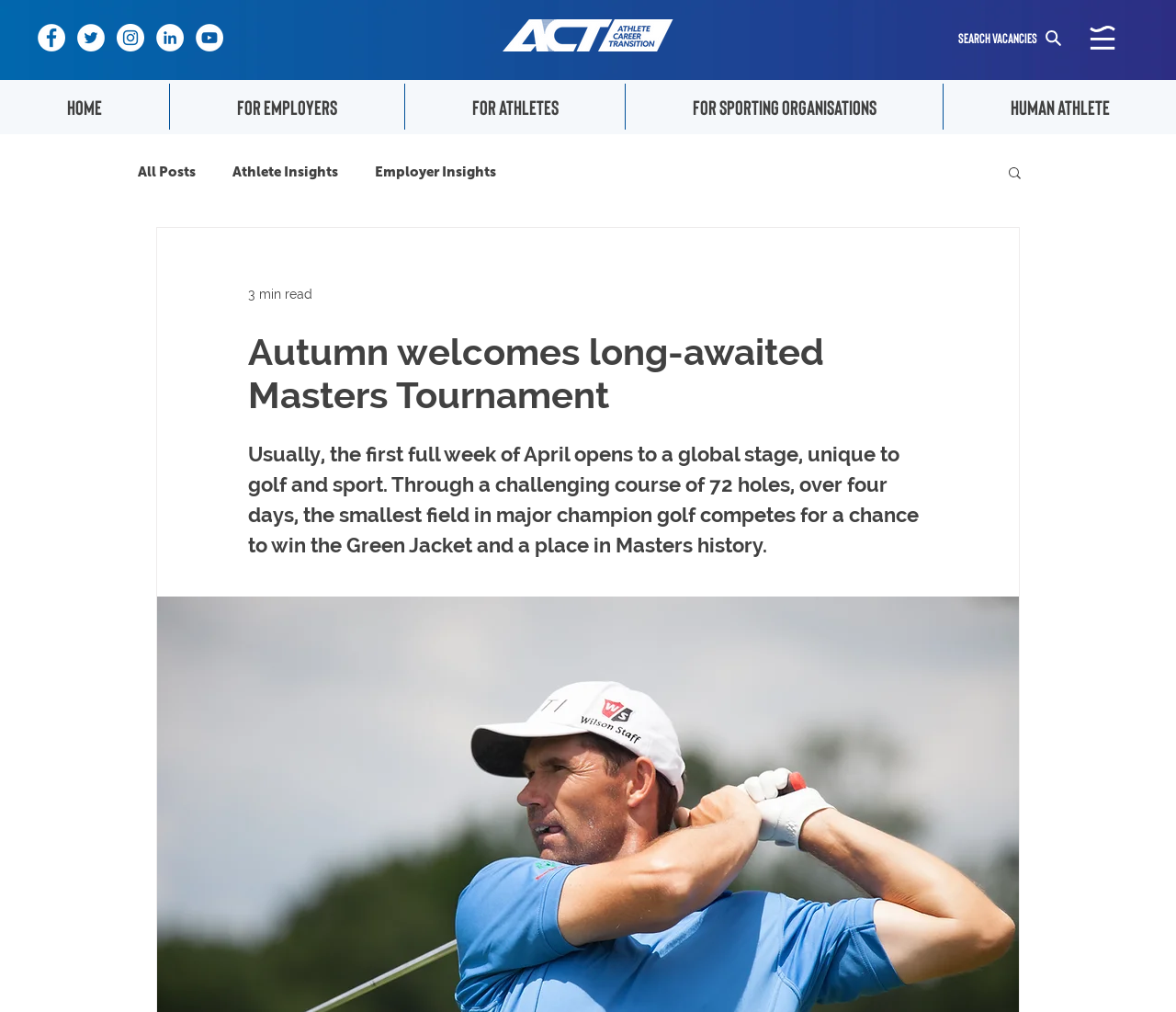Please specify the bounding box coordinates of the area that should be clicked to accomplish the following instruction: "Click on the social media link". The coordinates should consist of four float numbers between 0 and 1, i.e., [left, top, right, bottom].

[0.032, 0.024, 0.055, 0.051]